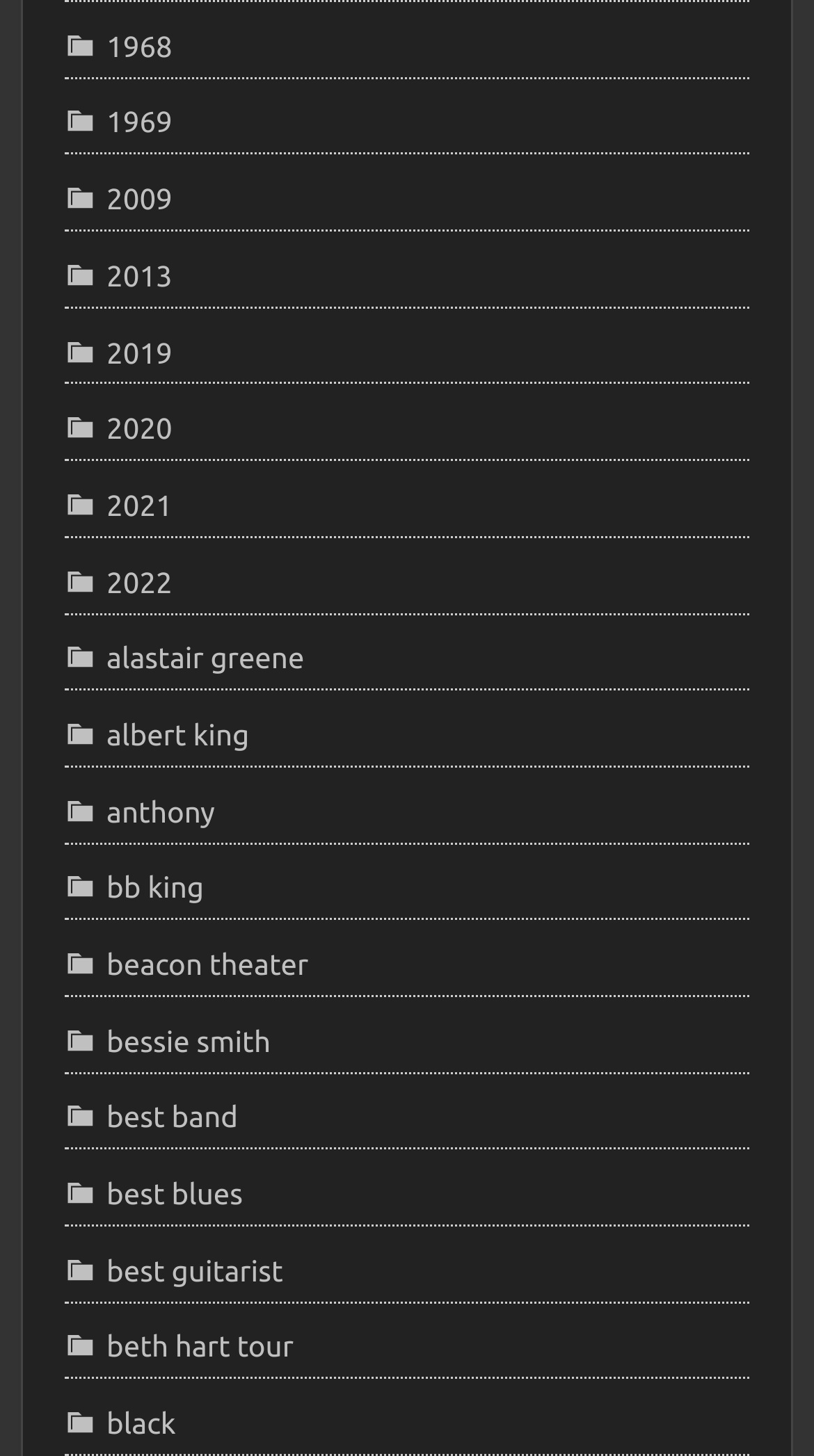Find the bounding box coordinates for the area that should be clicked to accomplish the instruction: "visit alastair greene page".

[0.079, 0.439, 0.374, 0.465]